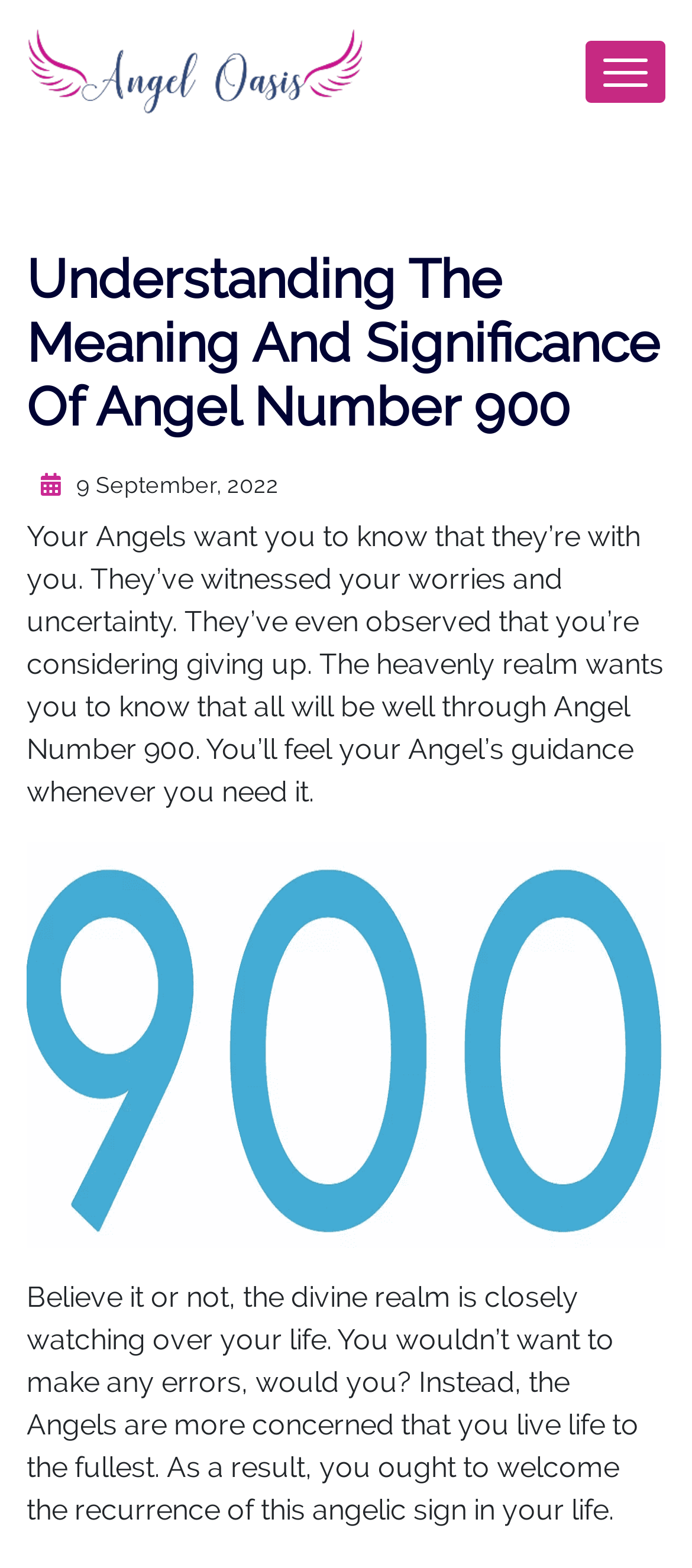Use a single word or phrase to answer the question:
What is the tone of the article?

Reassuring and hopeful